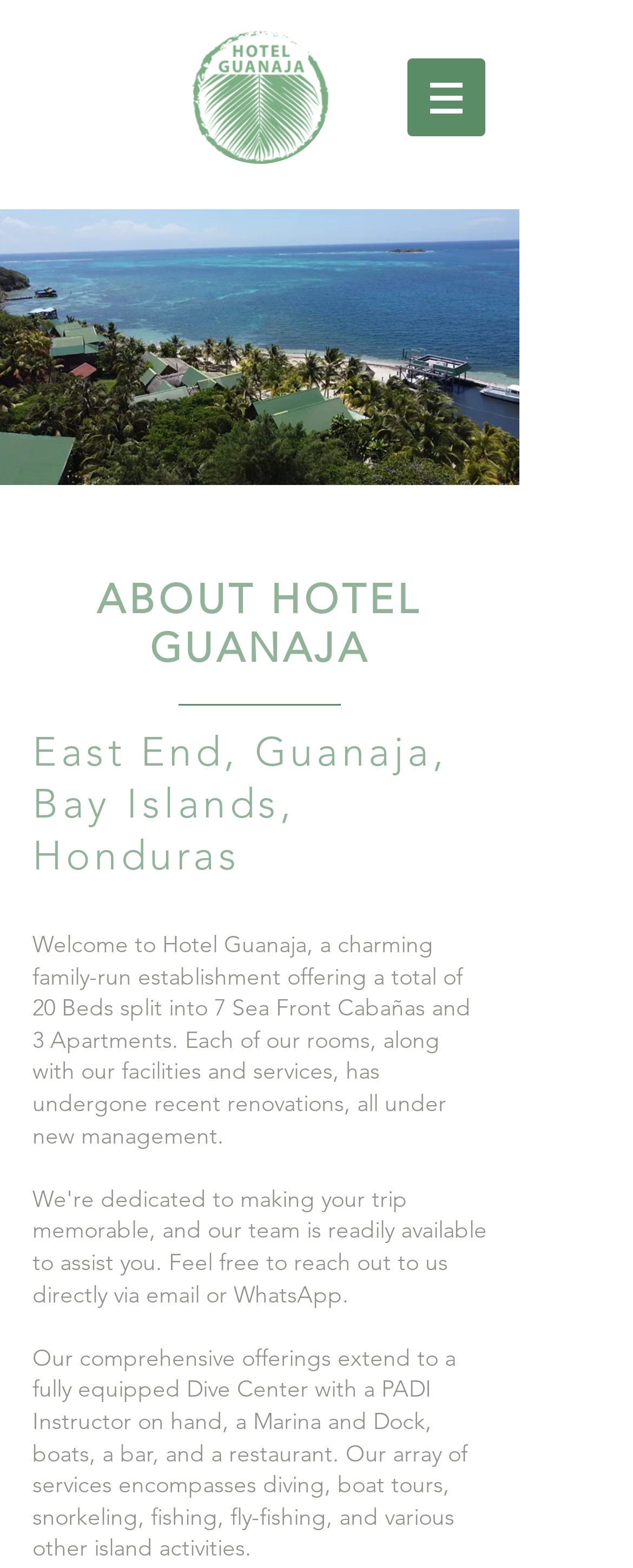How many sea front cabañas are available in Hotel Guanaja?
Kindly answer the question with as much detail as you can.

According to the webpage, Hotel Guanaja has 7 Sea Front Cabañas.